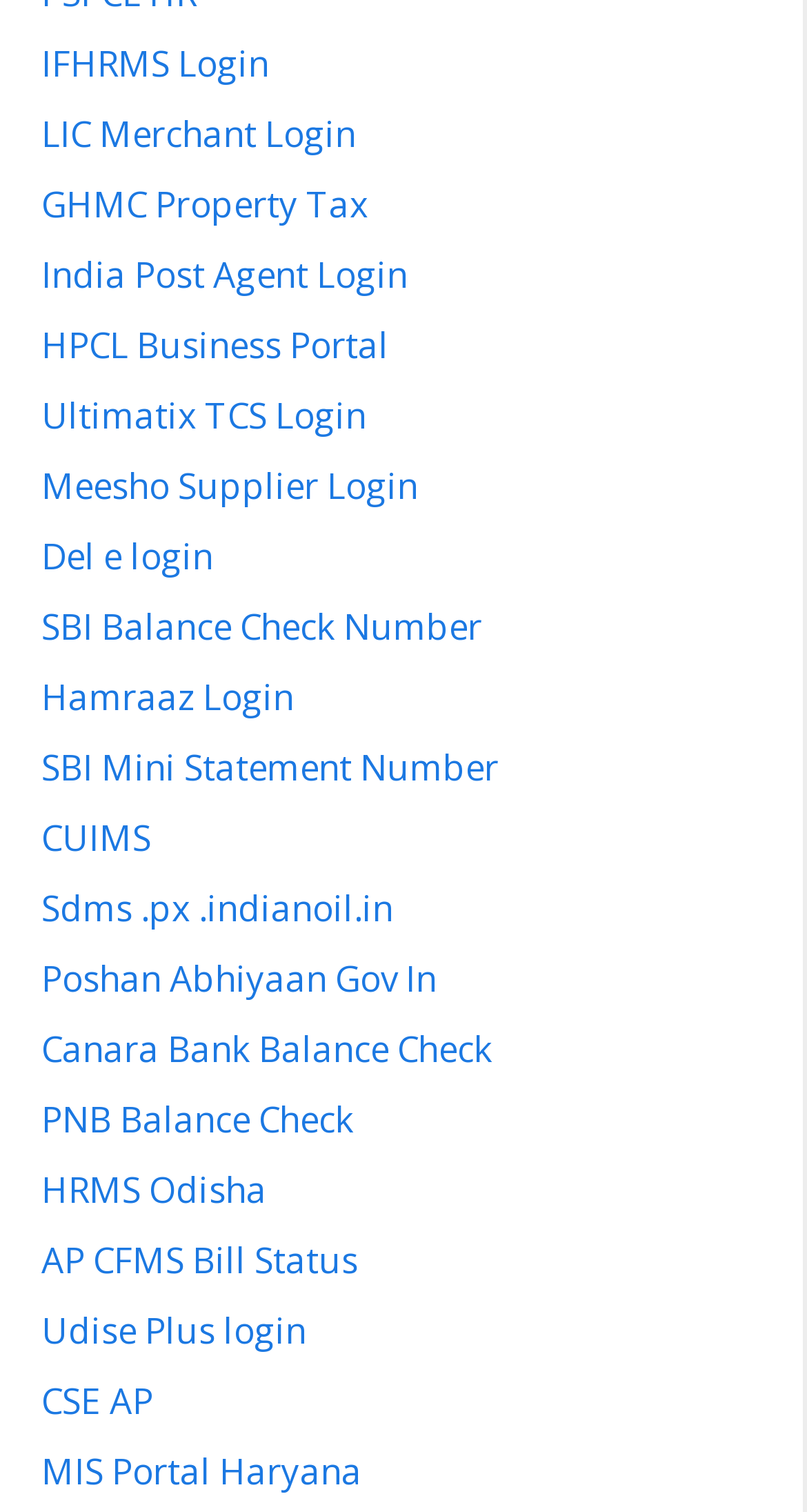Locate the bounding box coordinates of the element that should be clicked to fulfill the instruction: "login to IFHRMS".

[0.051, 0.026, 0.333, 0.057]